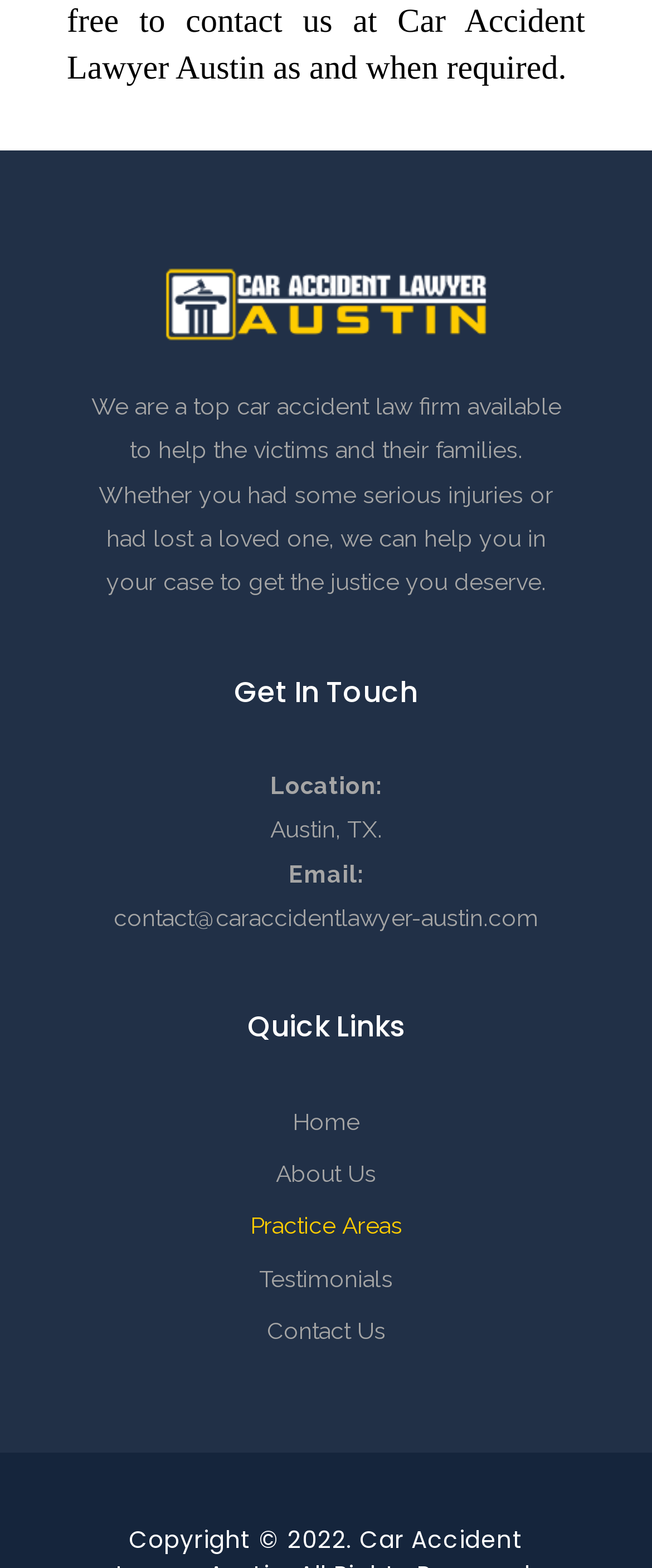Given the element description: "About Us", predict the bounding box coordinates of the UI element it refers to, using four float numbers between 0 and 1, i.e., [left, top, right, bottom].

[0.423, 0.74, 0.577, 0.757]